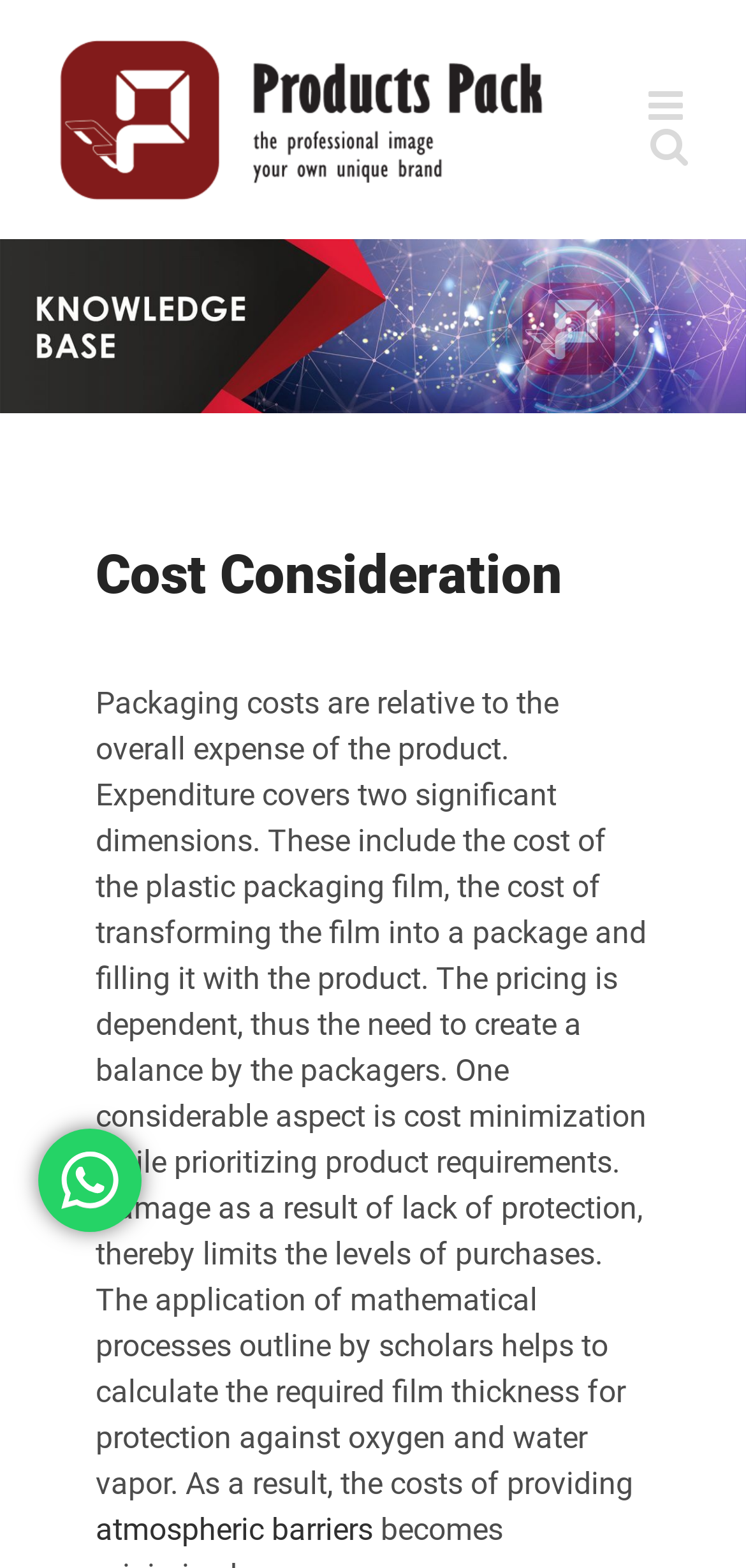Given the description: "atmospheric barriers", determine the bounding box coordinates of the UI element. The coordinates should be formatted as four float numbers between 0 and 1, [left, top, right, bottom].

[0.128, 0.964, 0.5, 0.987]